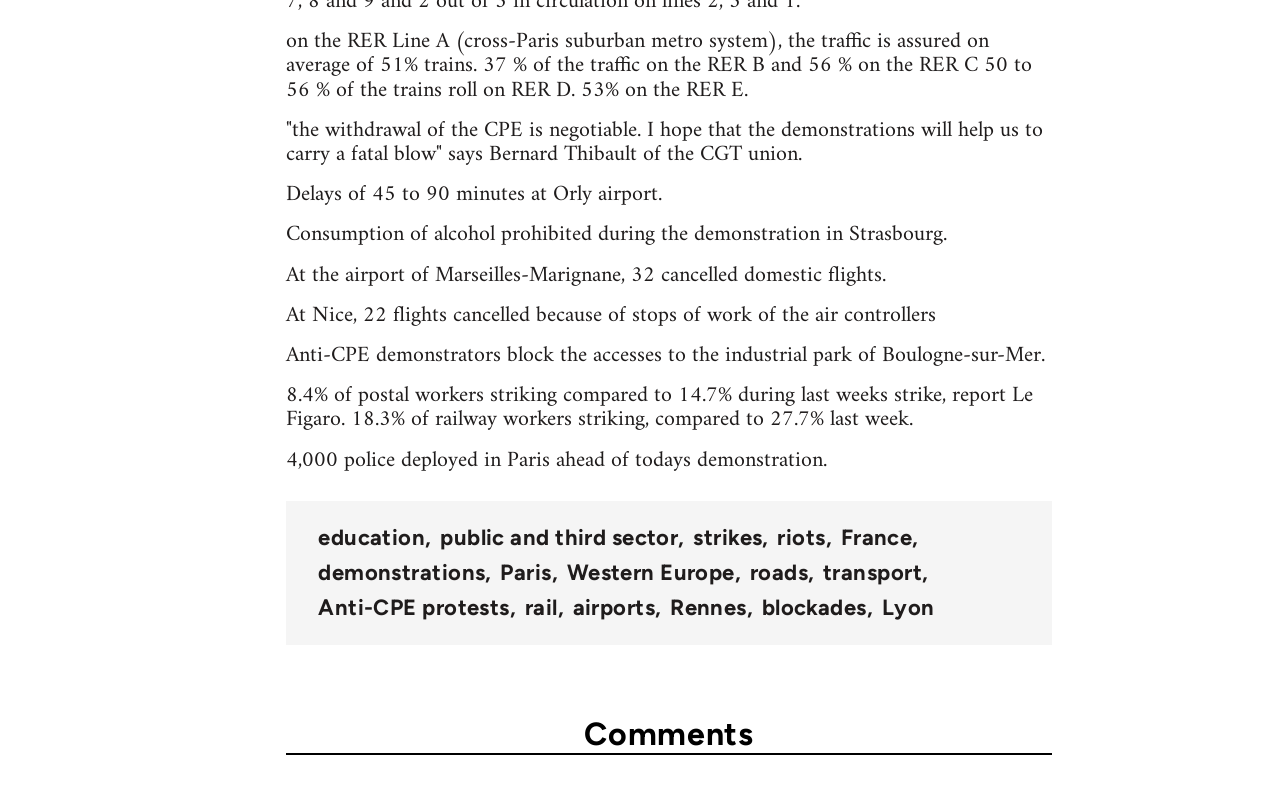What percentage of trains roll on RER D?
Can you give a detailed and elaborate answer to the question?

According to the StaticText element with bounding box coordinates [0.224, 0.028, 0.806, 0.136], 50 to 56% of the trains roll on RER D.